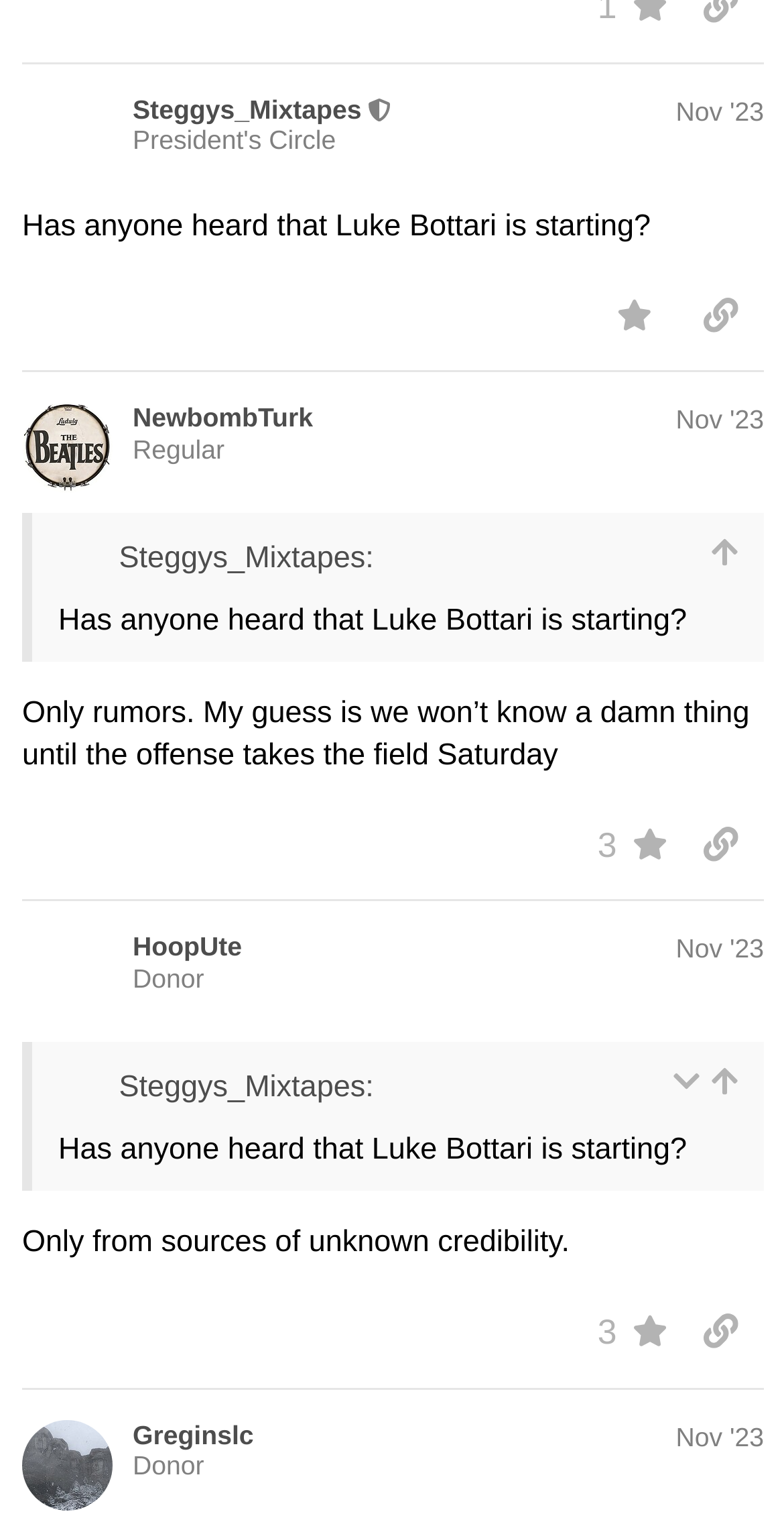Please find the bounding box coordinates of the clickable region needed to complete the following instruction: "View the post by Steggys_Mixtapes". The bounding box coordinates must consist of four float numbers between 0 and 1, i.e., [left, top, right, bottom].

[0.169, 0.062, 0.974, 0.103]